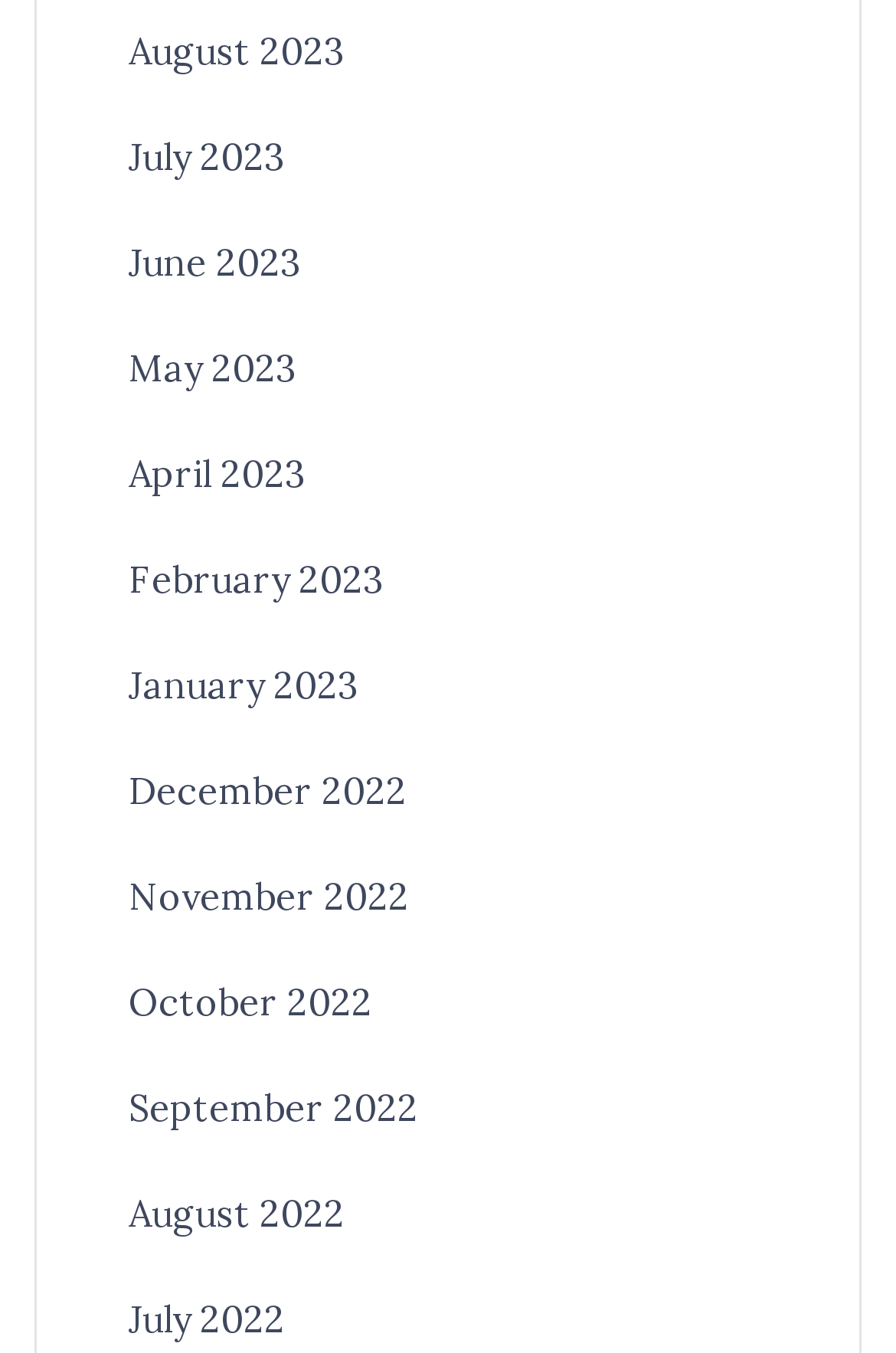Could you locate the bounding box coordinates for the section that should be clicked to accomplish this task: "go to July 2022".

[0.144, 0.957, 0.318, 0.991]